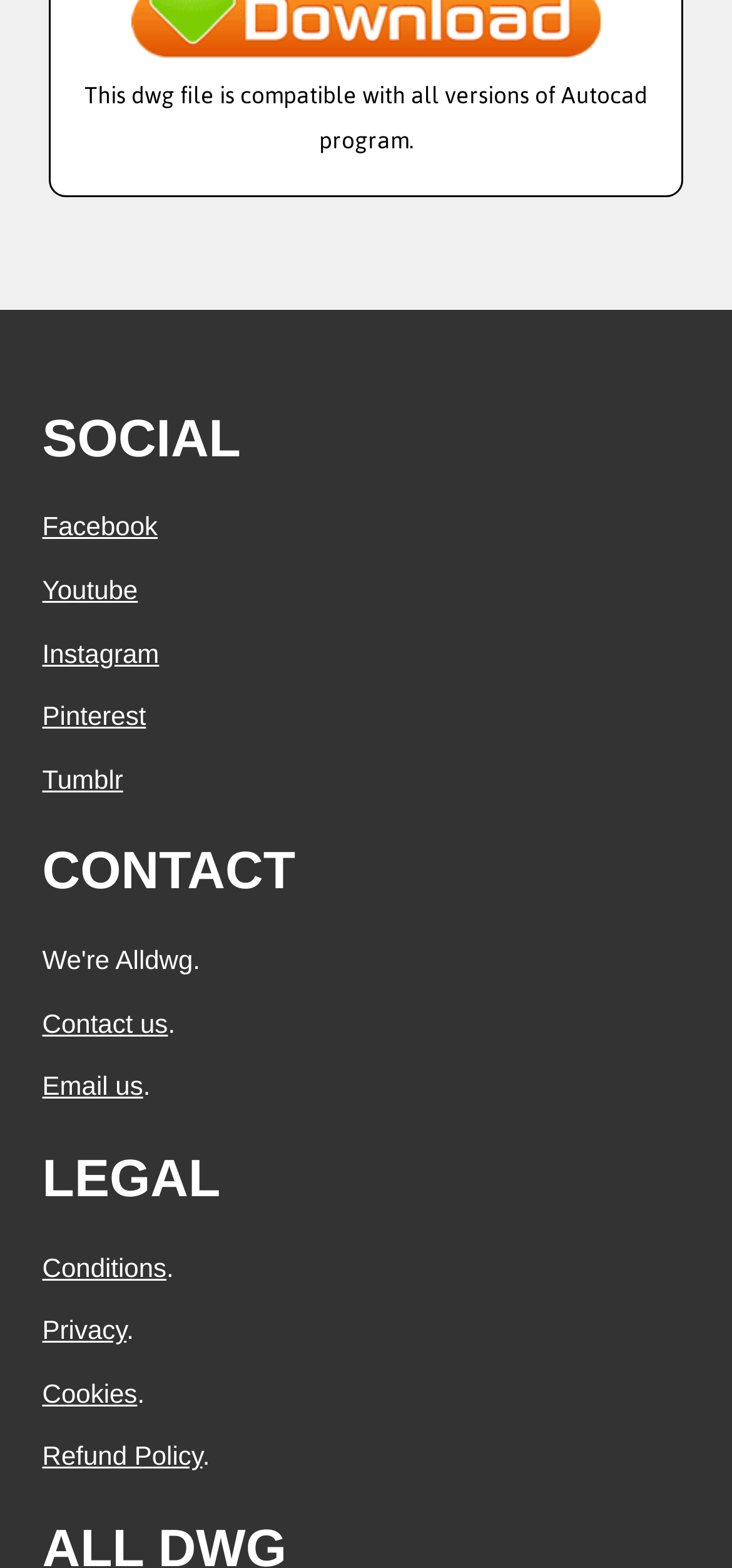Please locate the bounding box coordinates of the region I need to click to follow this instruction: "Visit Facebook".

[0.058, 0.326, 0.215, 0.345]